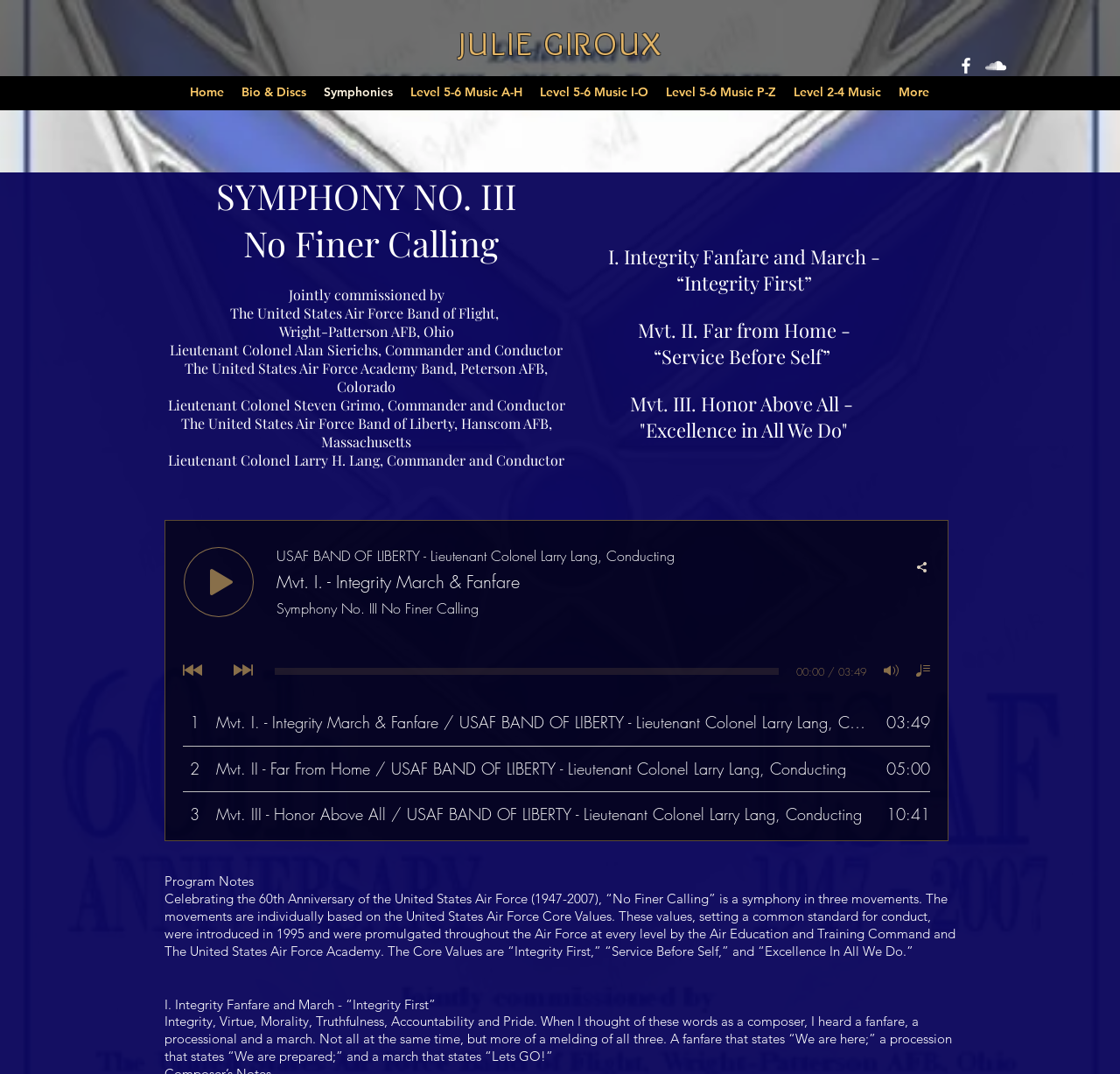Please identify the bounding box coordinates for the region that you need to click to follow this instruction: "Go to the Bio & Discs page".

[0.208, 0.071, 0.281, 0.1]